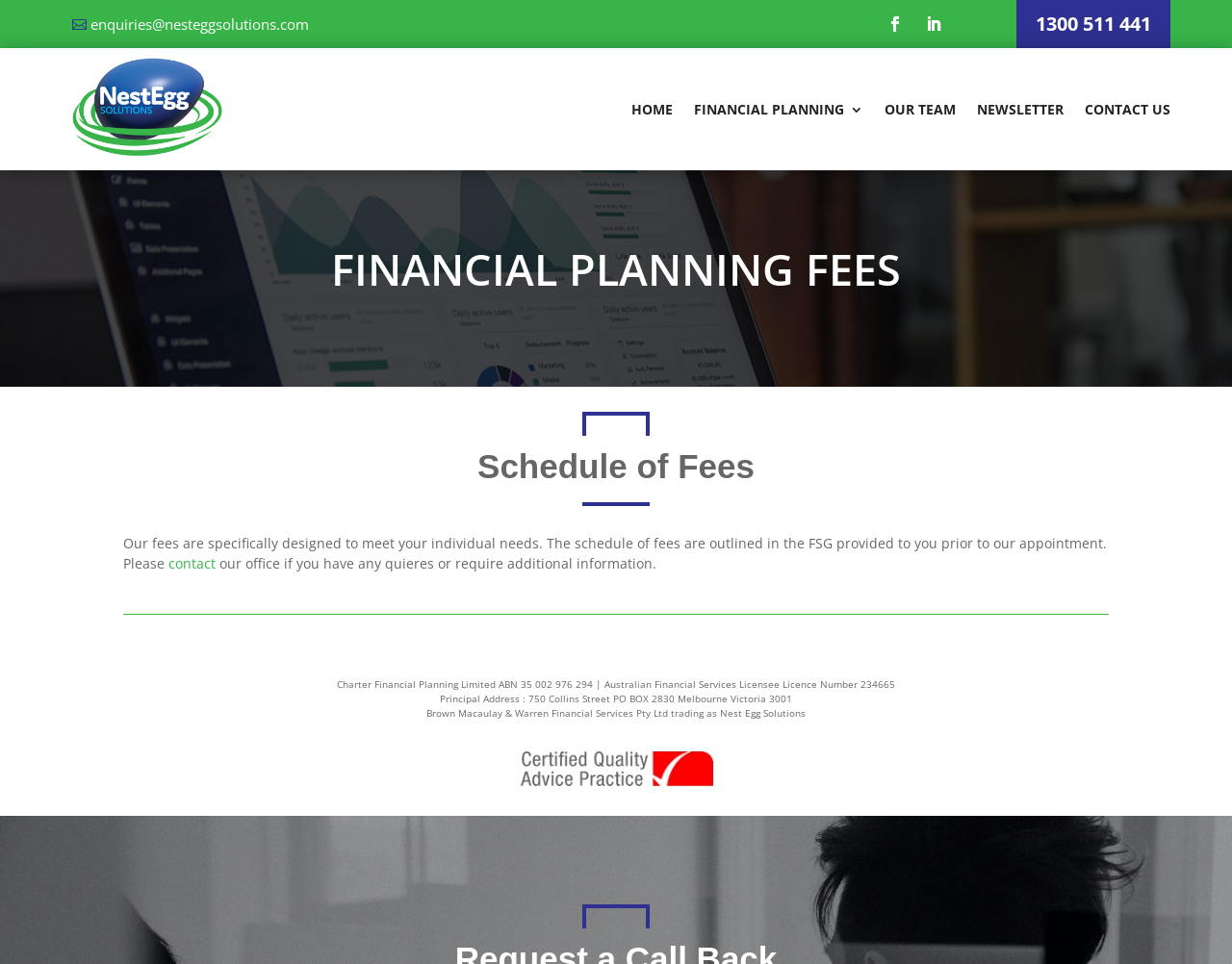Identify the bounding box coordinates of the element that should be clicked to fulfill this task: "Call the phone number". The coordinates should be provided as four float numbers between 0 and 1, i.e., [left, top, right, bottom].

[0.825, 0.0, 0.95, 0.05]